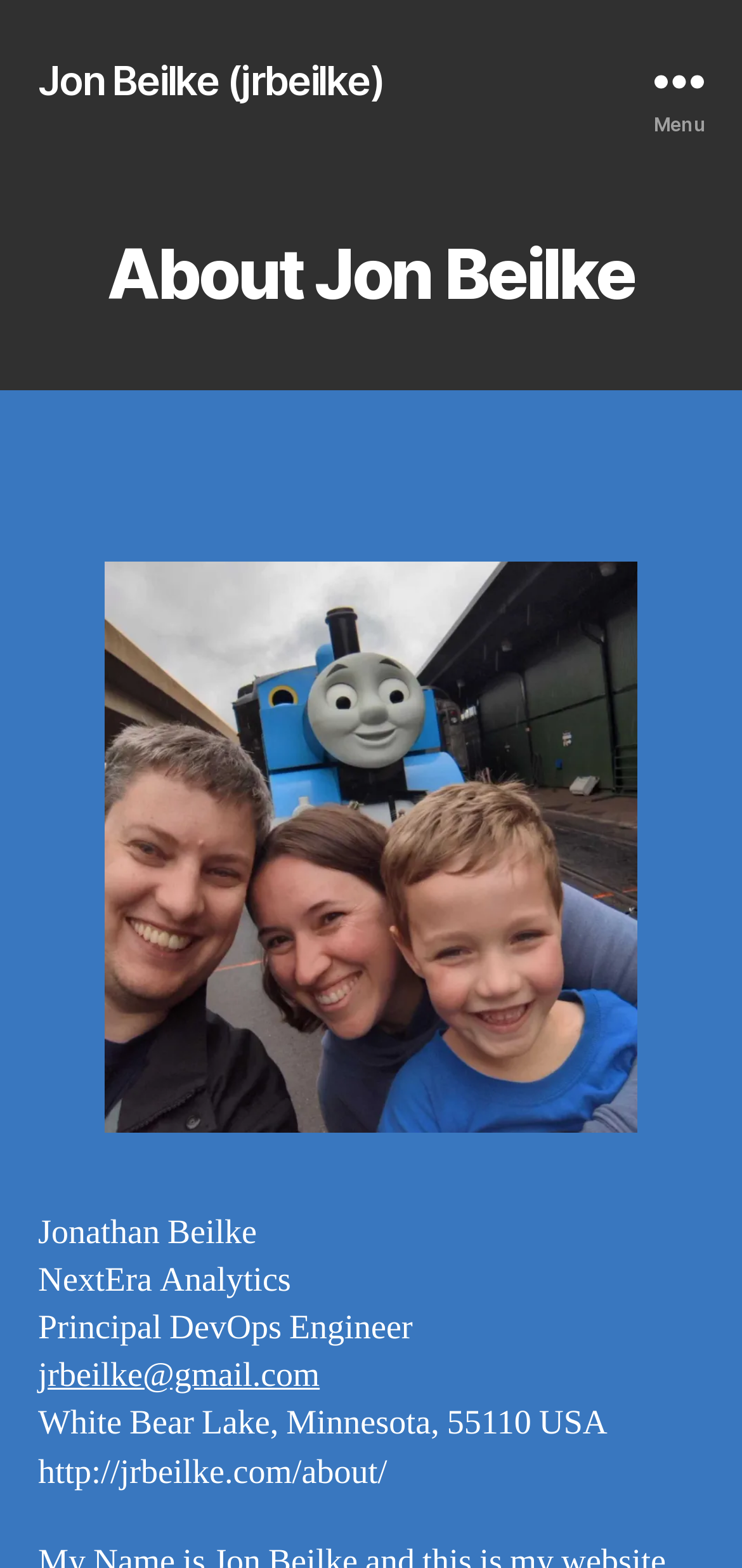Produce a meticulous description of the webpage.

The webpage is about Jon Beilke, a Web Developer and Photographer from Minnesota. At the top left, there is a link to Jon Beilke's profile with the text "Jon Beilke (jrbeilke)". On the top right, there is a button labeled "Menu" which is not expanded. 

Below the menu button, there is a header section that spans the entire width of the page. Within this section, there is a heading that reads "About Jon Beilke". 

Below the header section, there is a section that contains information about Jon Beilke. It starts with the name "Jonathan Beilke" followed by his work information, "NextEra Analytics" and his job title "Principal DevOps Engineer". 

Underneath, there is his contact information, including his email address "jrbeilke@gmail.com". His location is also listed, which is "White Bear Lake, Minnesota, 55110, USA". 

At the bottom of the page, there is a link to "http://jrbeilke.com/about/".